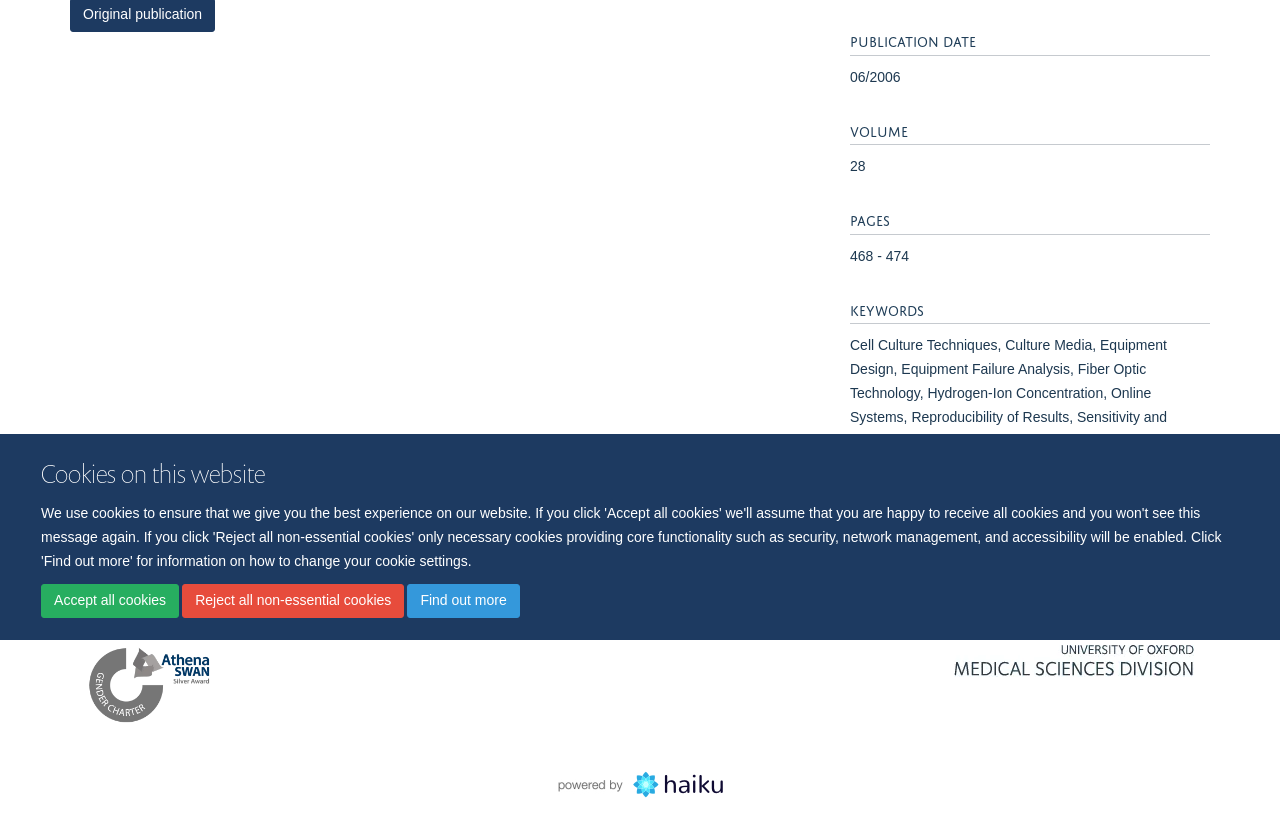Bounding box coordinates are specified in the format (top-left x, top-left y, bottom-right x, bottom-right y). All values are floating point numbers bounded between 0 and 1. Please provide the bounding box coordinate of the region this sentence describes: Find out more

[0.318, 0.704, 0.406, 0.744]